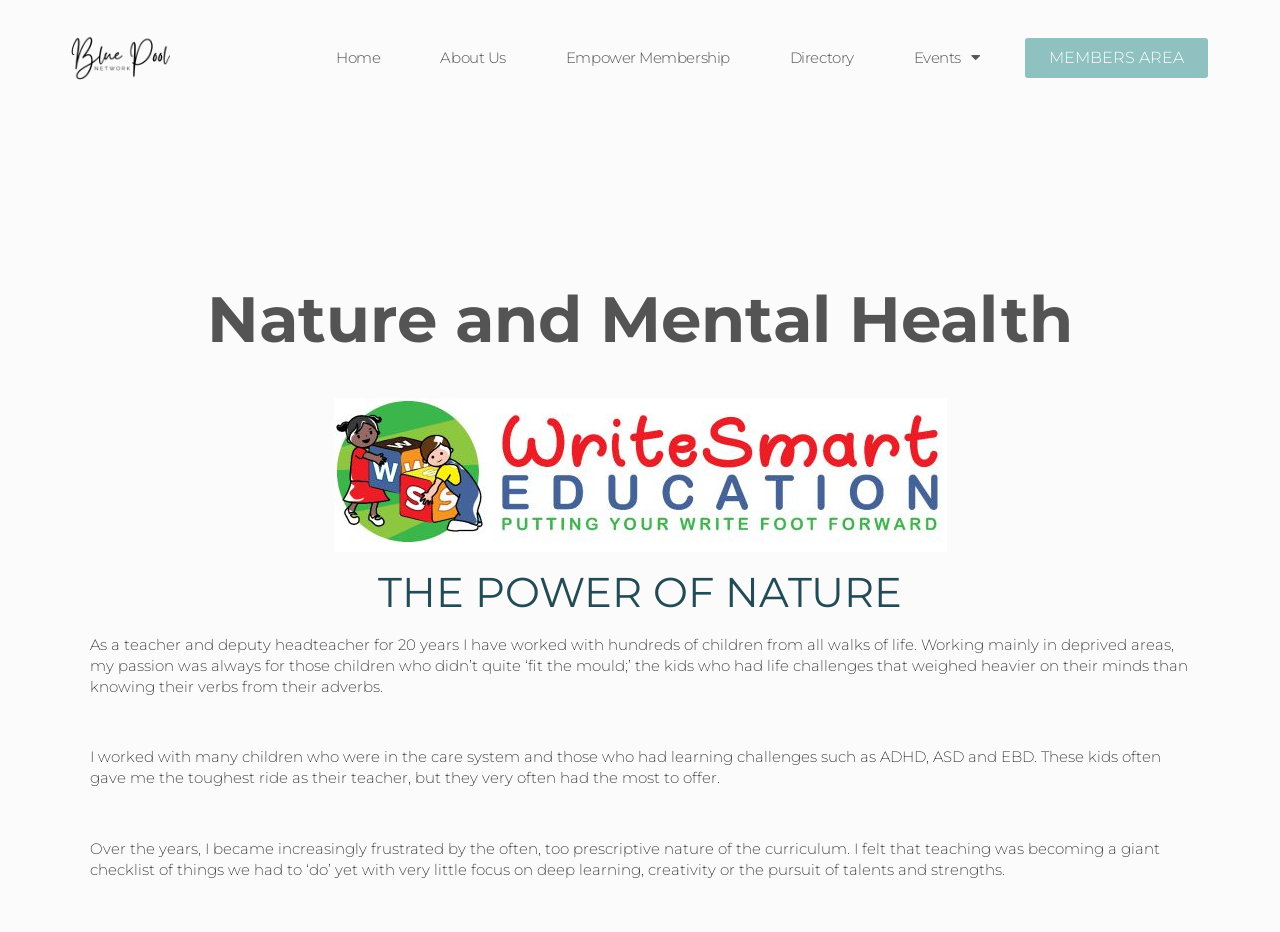What is the theme of the webpage?
From the screenshot, provide a brief answer in one word or phrase.

Nature and Mental Health